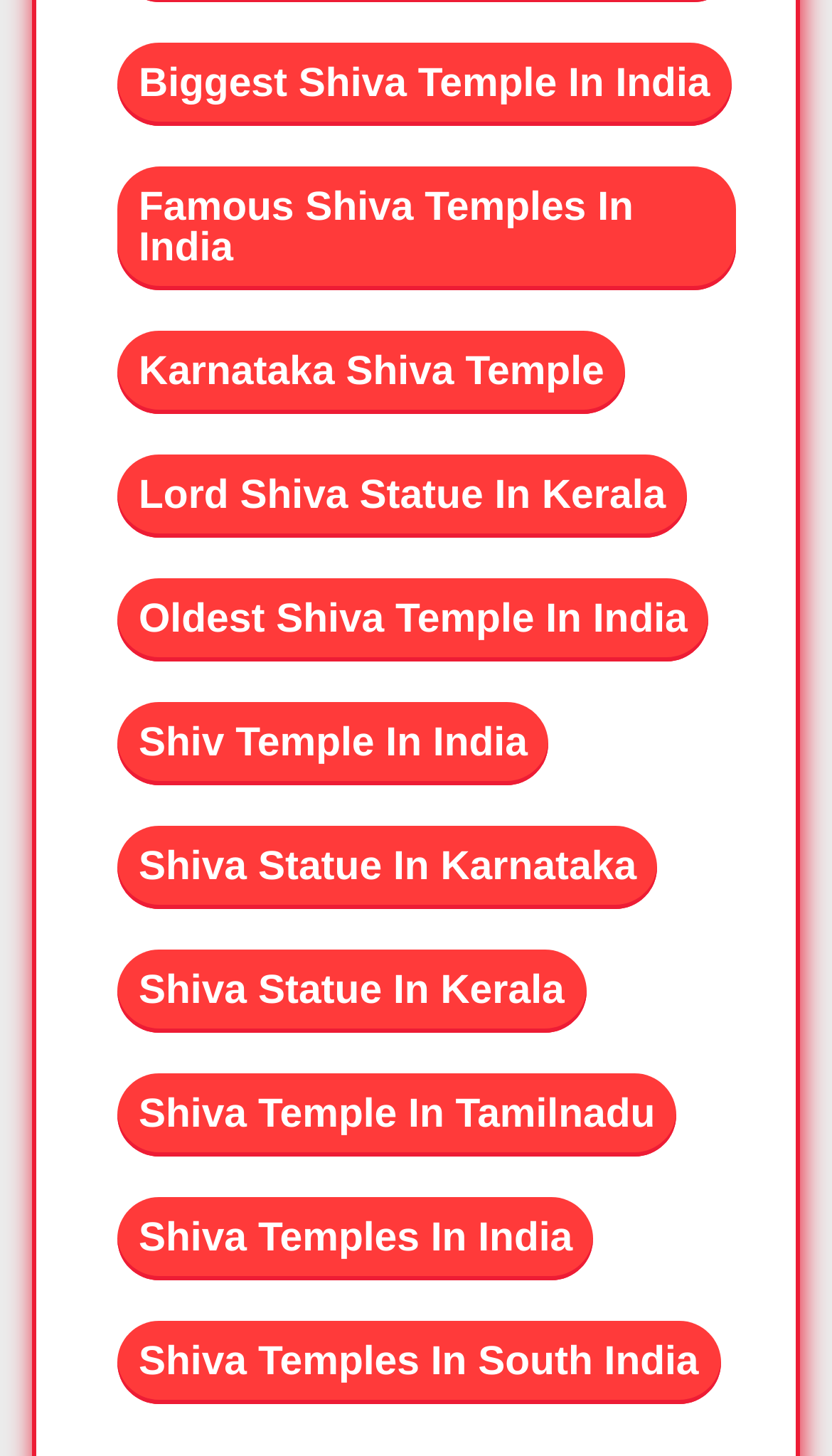What is the location of the 'Oldest Shiva Temple In India' link?
Use the image to answer the question with a single word or phrase.

Middle of the page